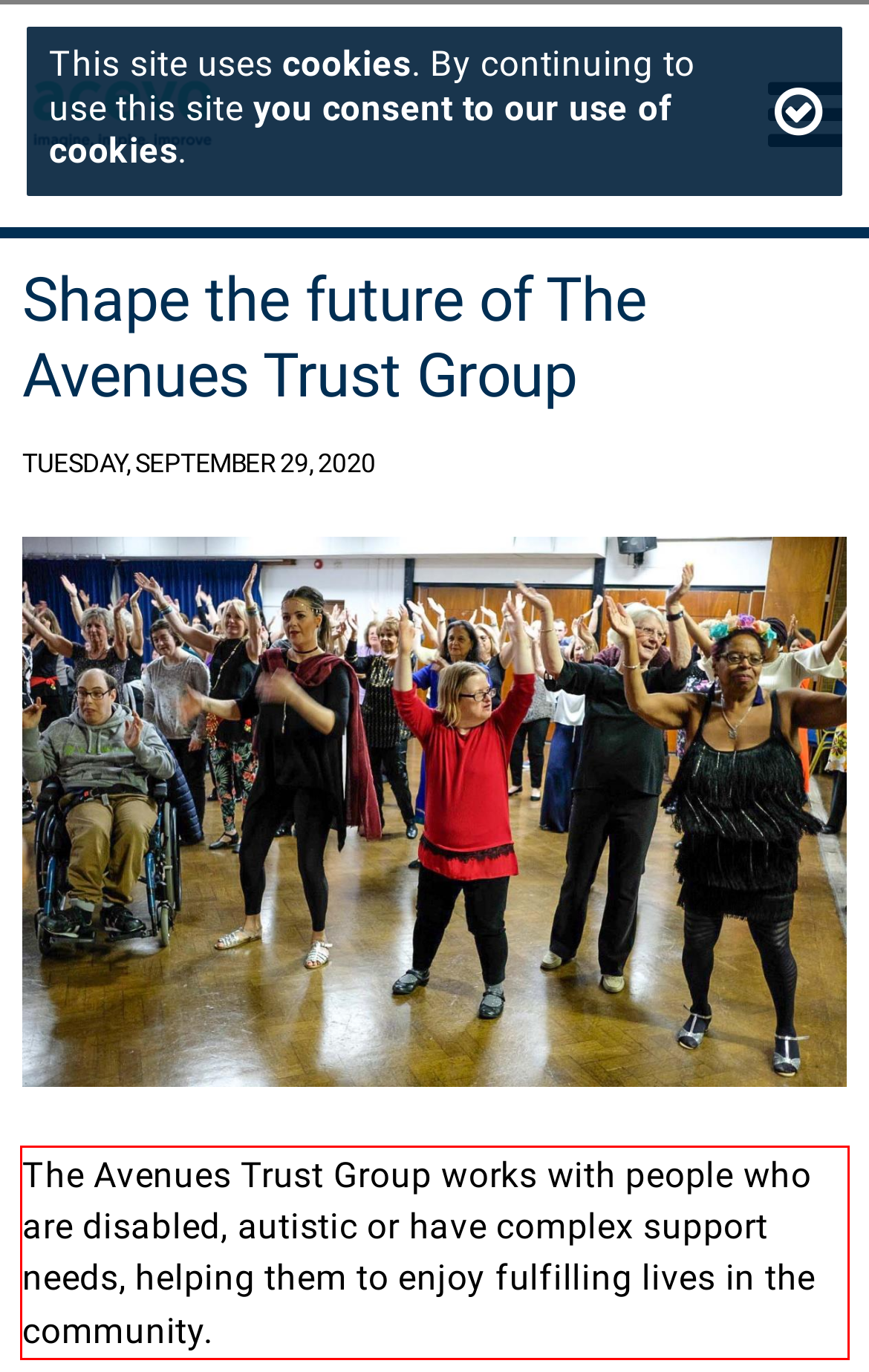Using the provided webpage screenshot, recognize the text content in the area marked by the red bounding box.

The Avenues Trust Group works with people who are disabled, autistic or have complex support needs, helping them to enjoy fulfilling lives in the community.